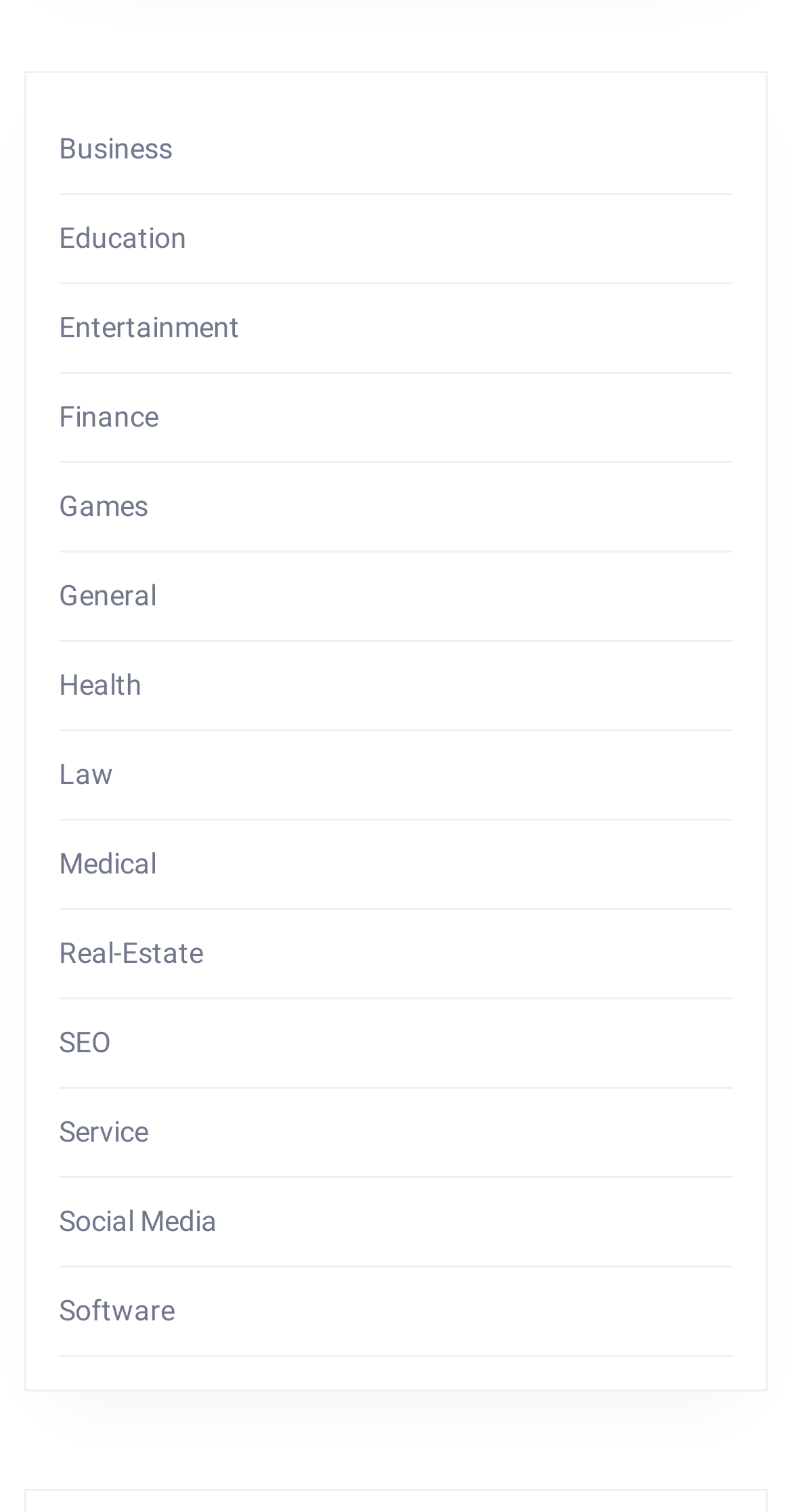Identify and provide the bounding box for the element described by: "Games".

[0.074, 0.324, 0.187, 0.346]